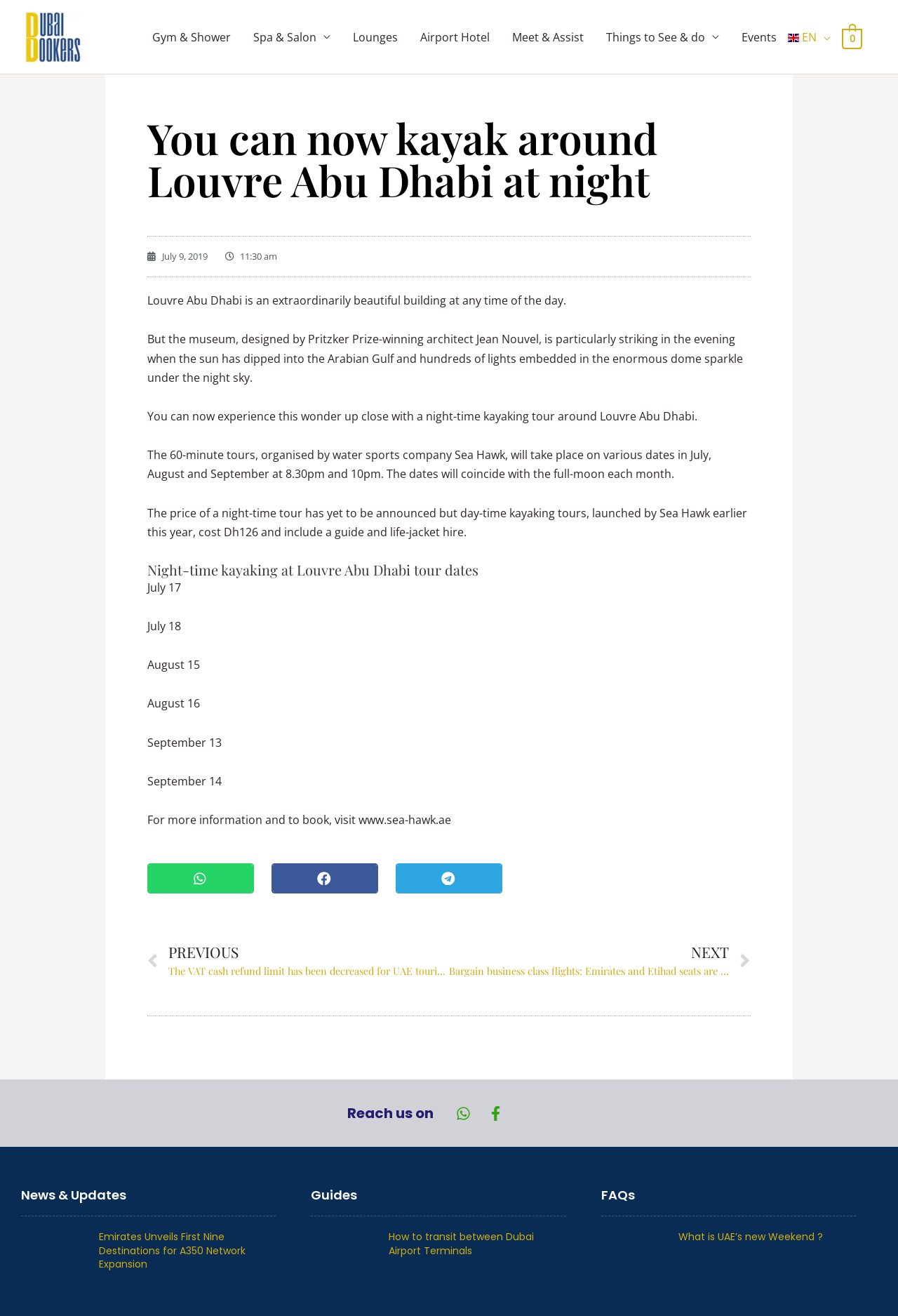Find the bounding box coordinates for the element that must be clicked to complete the instruction: "Visit the 'dubaibookers.com' website". The coordinates should be four float numbers between 0 and 1, indicated as [left, top, right, bottom].

[0.027, 0.021, 0.09, 0.033]